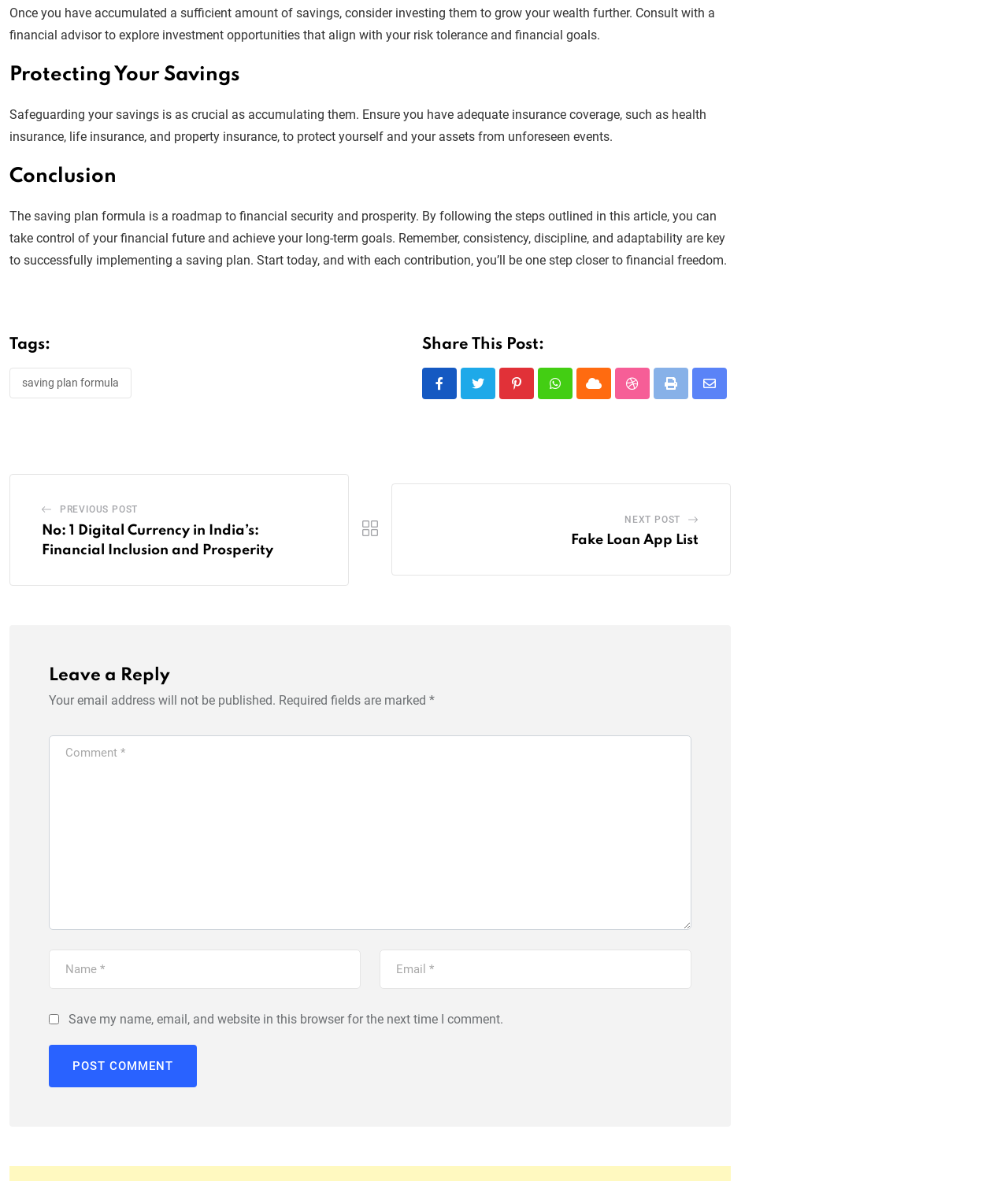Locate the bounding box coordinates of the element that should be clicked to fulfill the instruction: "Share this post on Pinterest".

[0.495, 0.311, 0.53, 0.338]